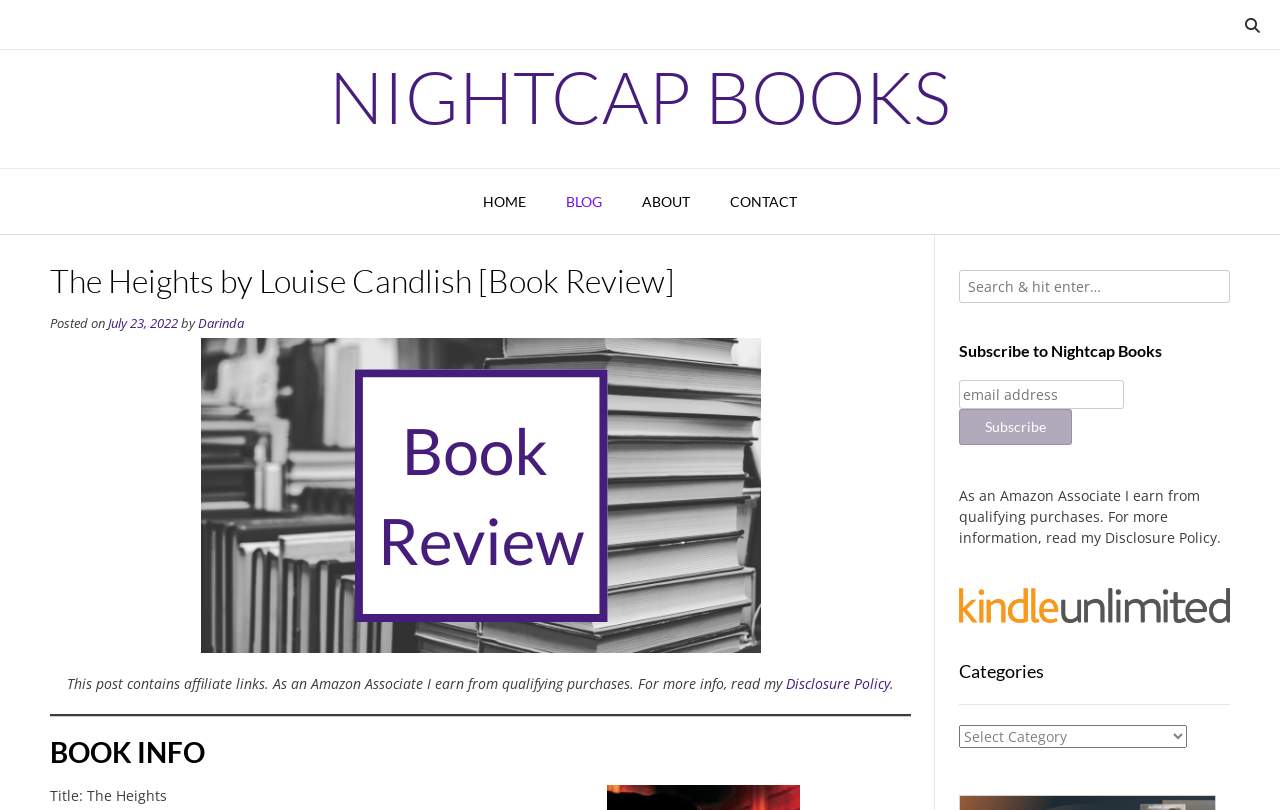What is the purpose of the textbox at the bottom of the page?
Using the image as a reference, answer with just one word or a short phrase.

To enter email address